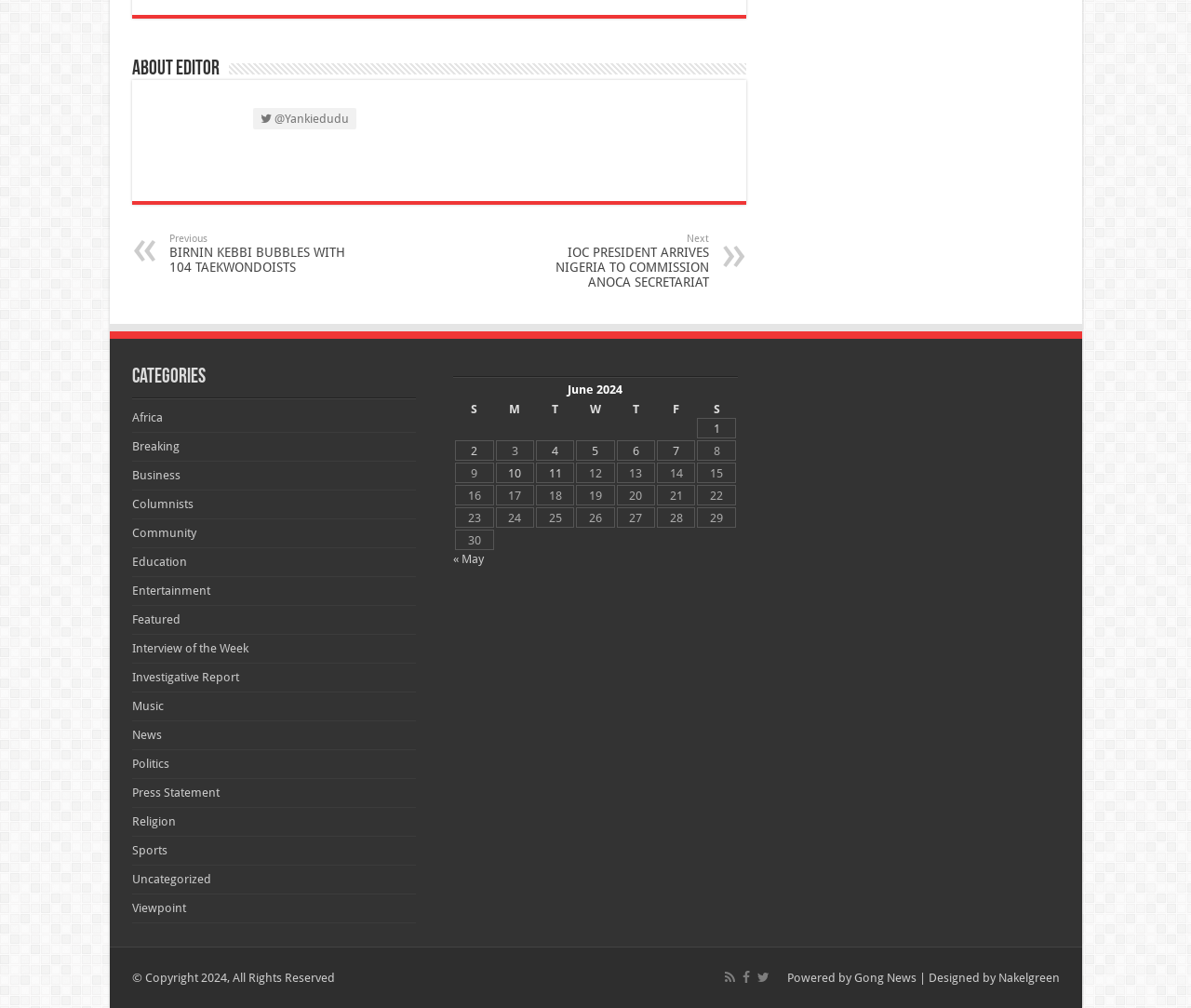Identify the bounding box for the UI element described as: "i-ALERT3® Improves Machine Health Monitoring". Ensure the coordinates are four float numbers between 0 and 1, formatted as [left, top, right, bottom].

None